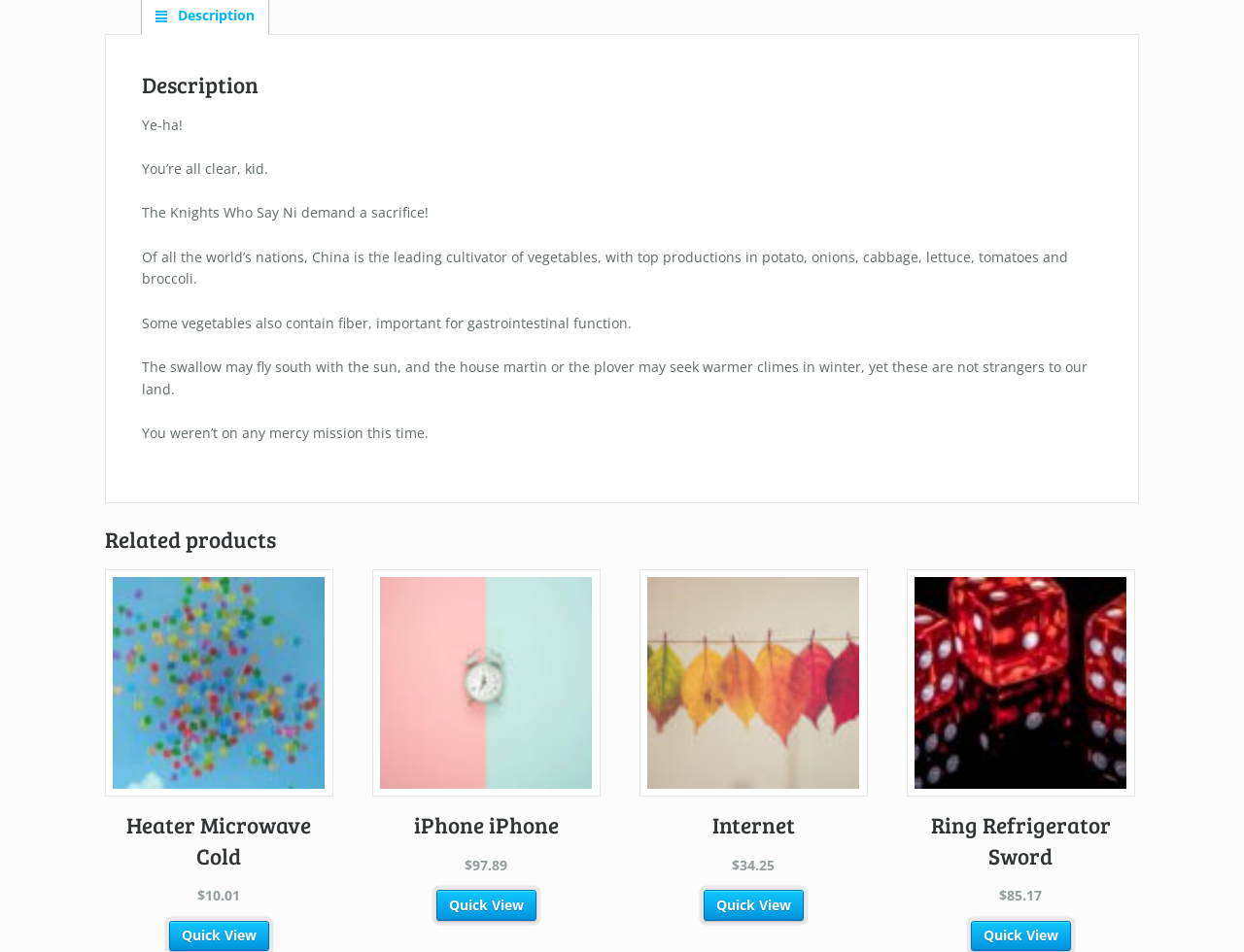Predict the bounding box for the UI component with the following description: "iPhone iPhone $97.89".

[0.299, 0.598, 0.483, 0.96]